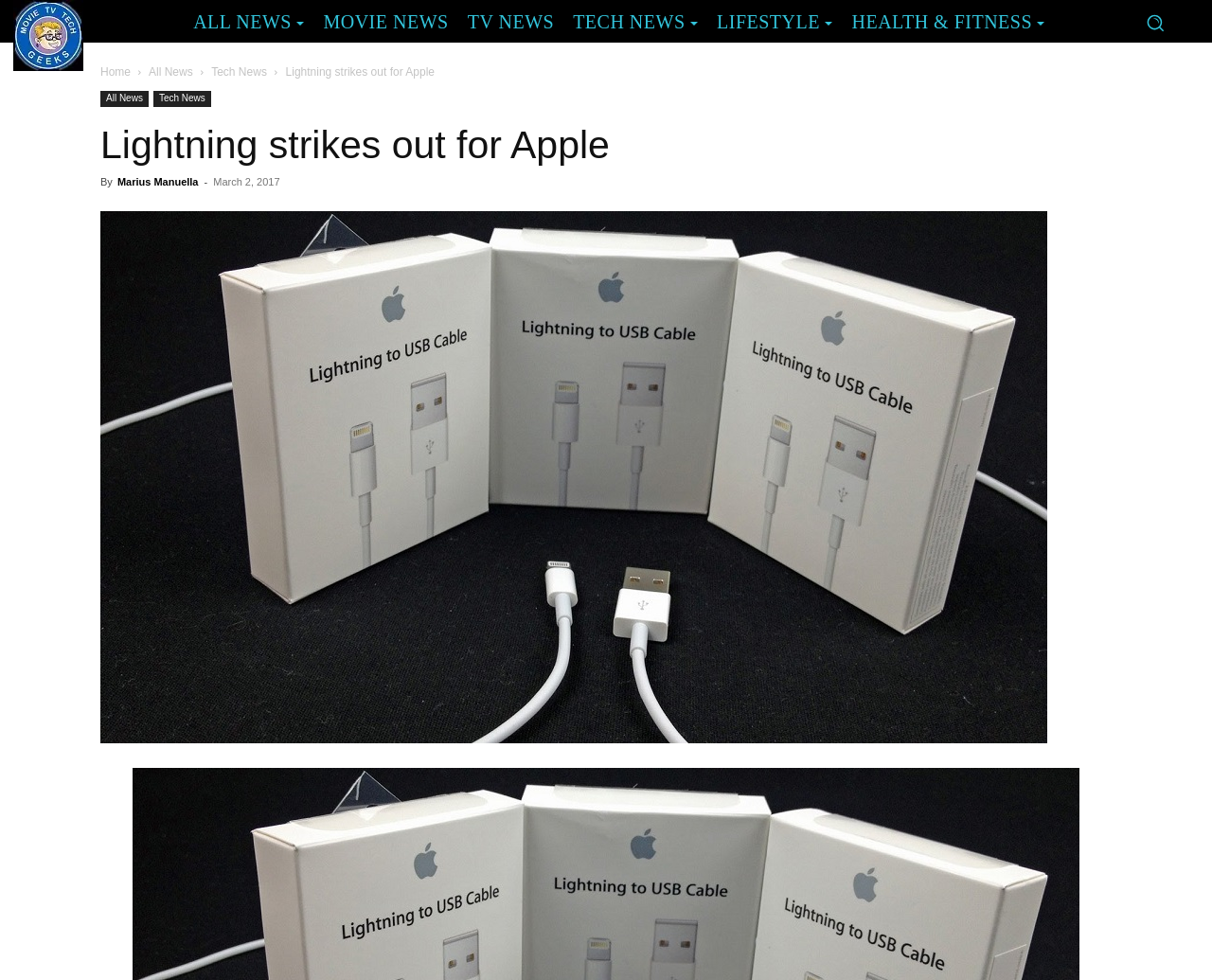Please identify the coordinates of the bounding box that should be clicked to fulfill this instruction: "Go to Home page".

[0.083, 0.067, 0.108, 0.08]